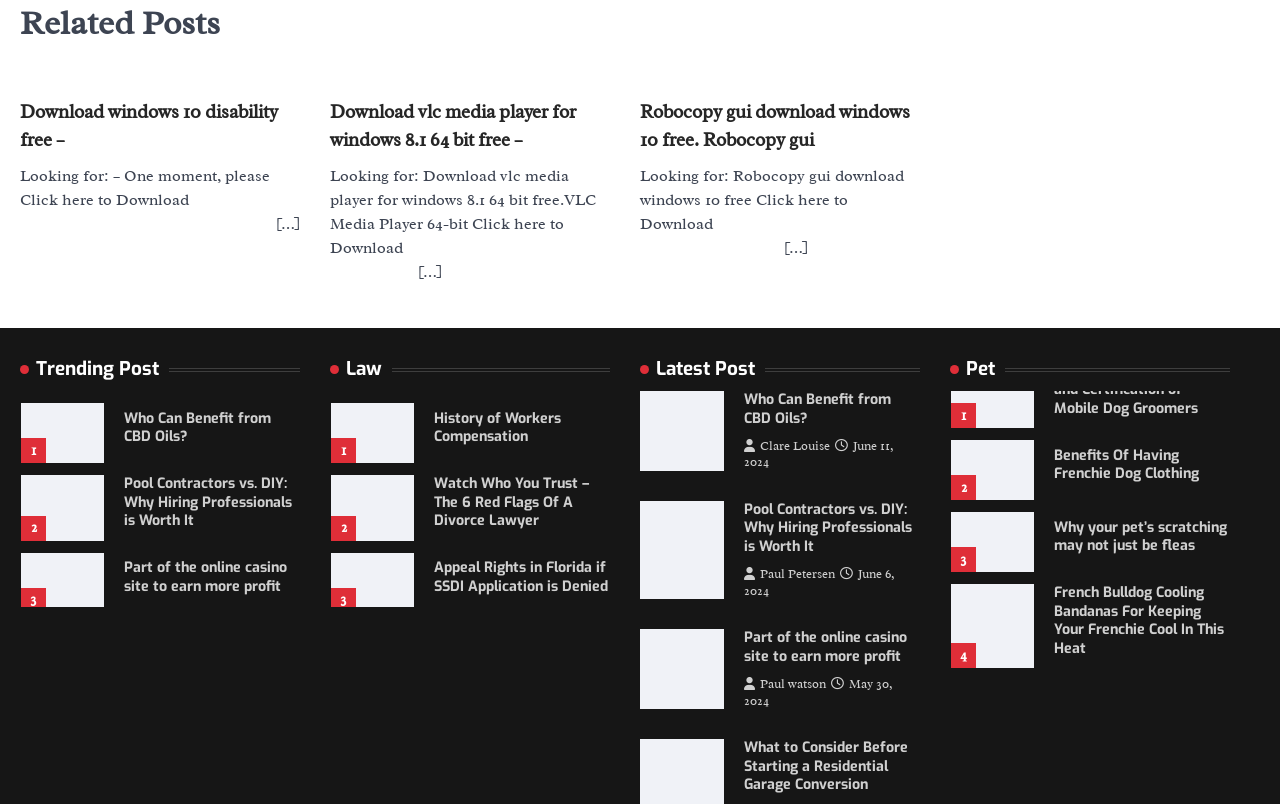Answer with a single word or phrase: 
What is the title of the 'Related Posts' section?

Related Posts